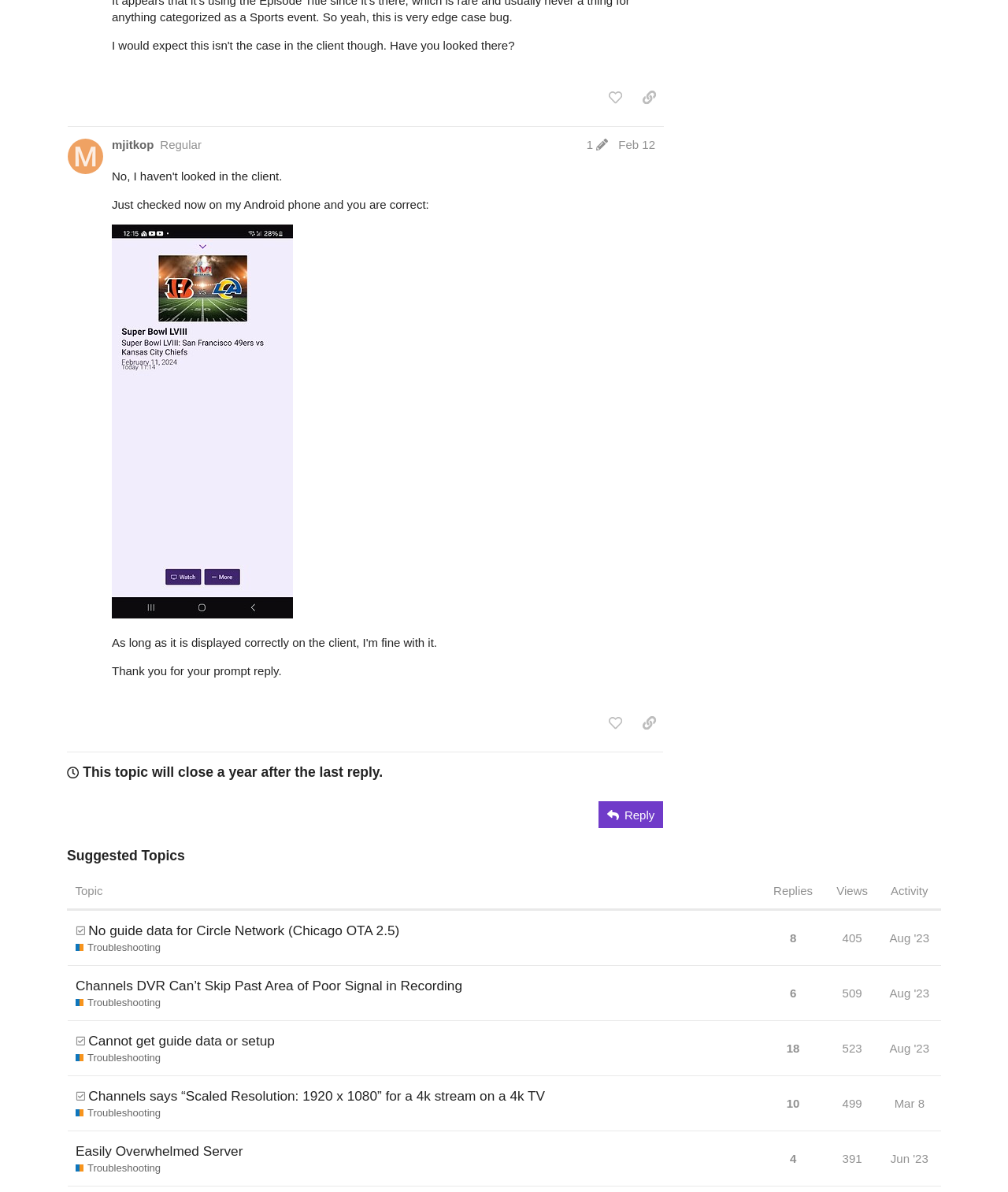Can you give a comprehensive explanation to the question given the content of the image?
What is the topic of post #3?

I determined the topic of post #3 by looking at the heading element with the text 'No guide data for Circle Network (Chicago OTA 2.5) Troubleshooting' inside the region element with the description 'post #3'.